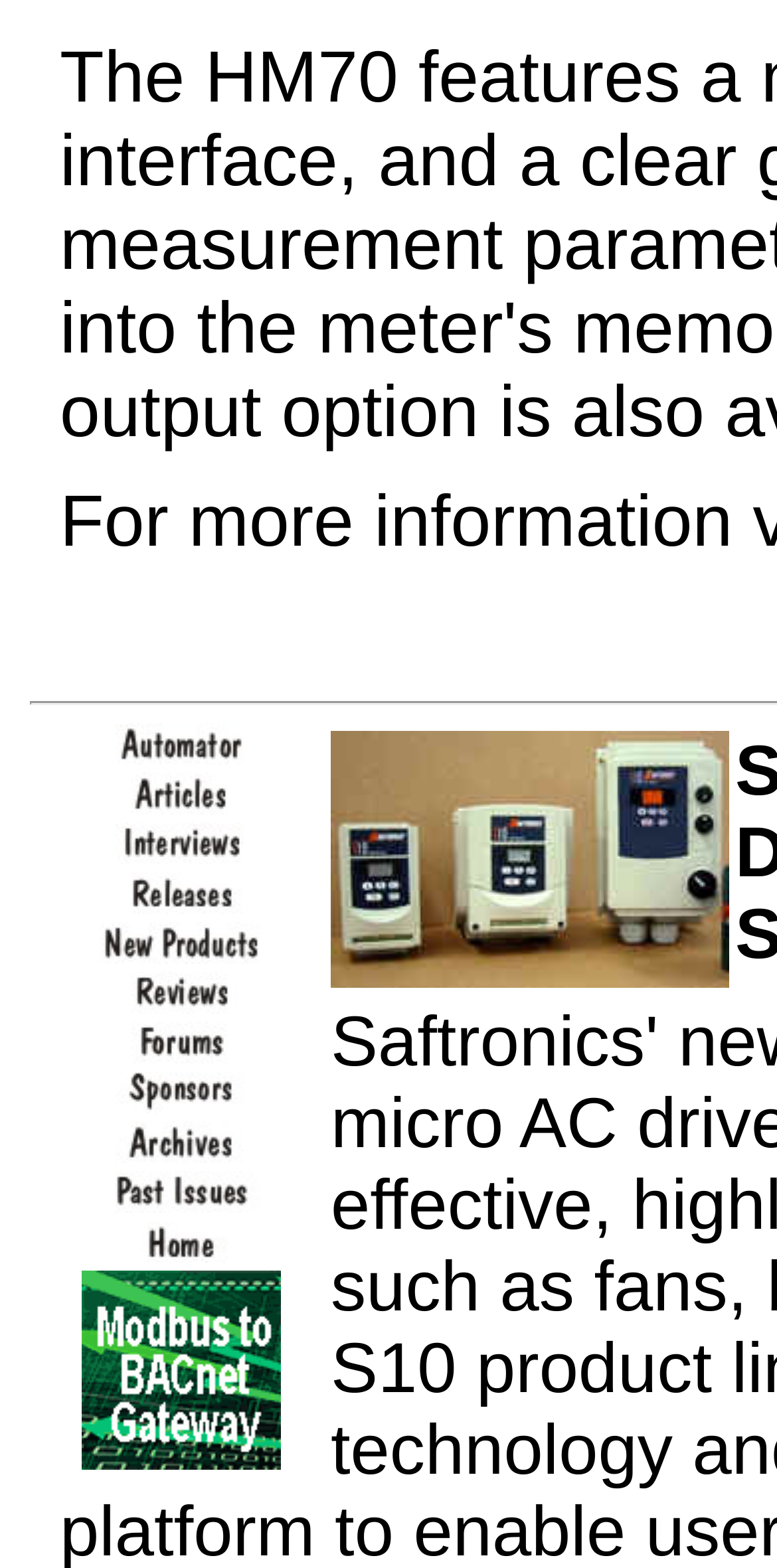Find the bounding box coordinates of the area to click in order to follow the instruction: "Explore AutomatedBuildings.com".

[0.046, 0.789, 0.418, 0.811]